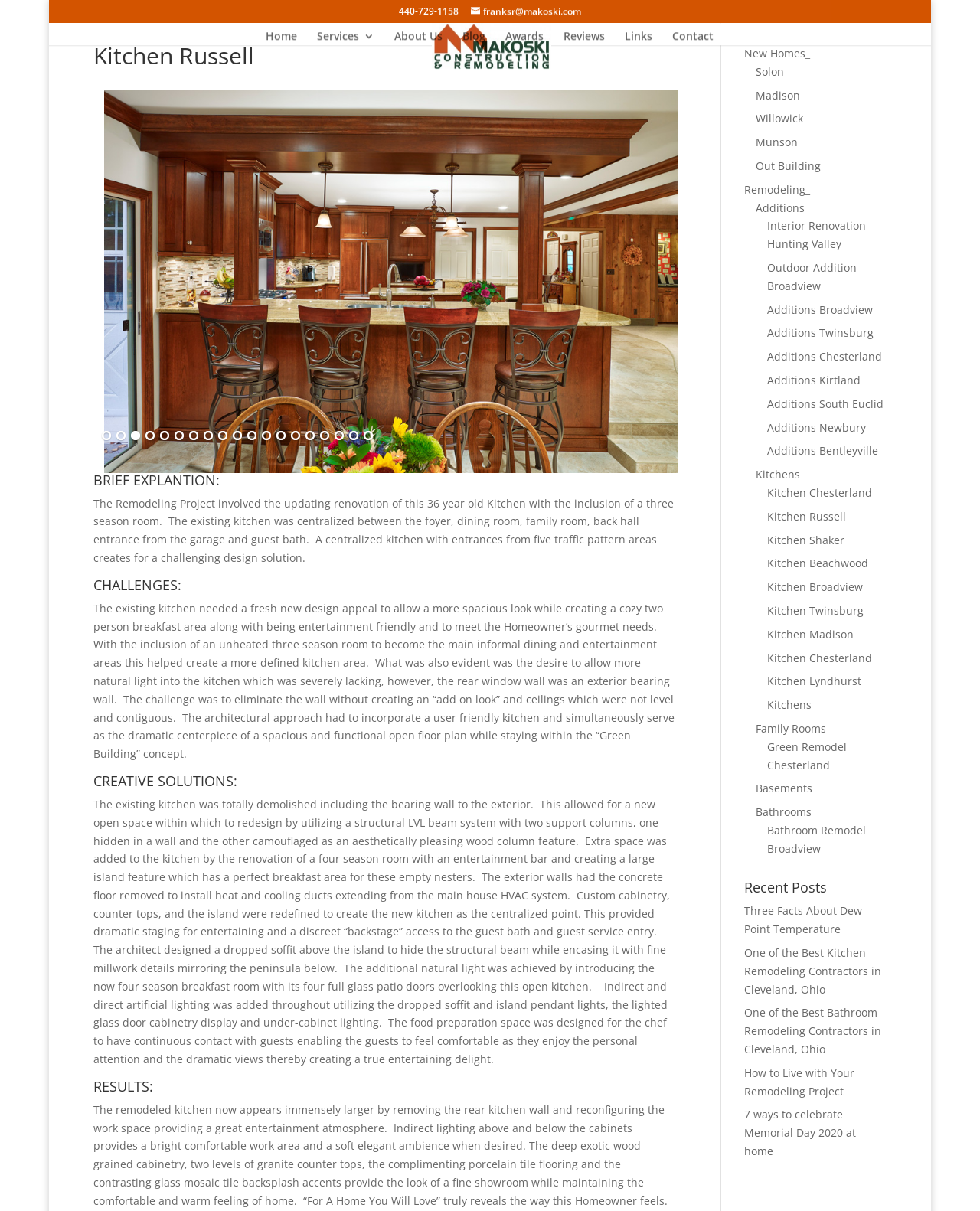Describe the entire webpage, focusing on both content and design.

This webpage is about a kitchen remodeling project by Makoski Construction. At the top, there is a heading "Kitchen Russell" followed by a series of 17 images showcasing the remodeled kitchen. Below the images, there is a brief explanation of the remodeling project, which involved updating a 36-year-old kitchen with the inclusion of a three-season room. 

The existing kitchen was centralized between five traffic pattern areas, creating a challenging design solution. The remodeling project aimed to create a more spacious look, a cozy two-person breakfast area, and an entertainment-friendly space that meets the homeowner's gourmet needs.

The webpage is divided into sections, including "BRIEF EXPLANATION", "CHALLENGES", "CREATIVE SOLUTIONS", and "RESULTS". Each section provides a detailed description of the remodeling project, including the challenges faced, the creative solutions implemented, and the final results.

On the right side of the webpage, there are several links to other related pages, including "New Homes", "Remodeling", "Additions", "Kitchens", "Family Rooms", "Basements", and "Bathrooms". There are also links to specific remodeling projects in different locations, such as Chesterland, Broadview, and Twinsburg.

At the bottom of the webpage, there is a section titled "Recent Posts" with links to several blog articles, including "Three Facts About Dew Point Temperature", "One of the Best Kitchen Remodeling Contractors in Cleveland, Ohio", and "How to Live with Your Remodeling Project".